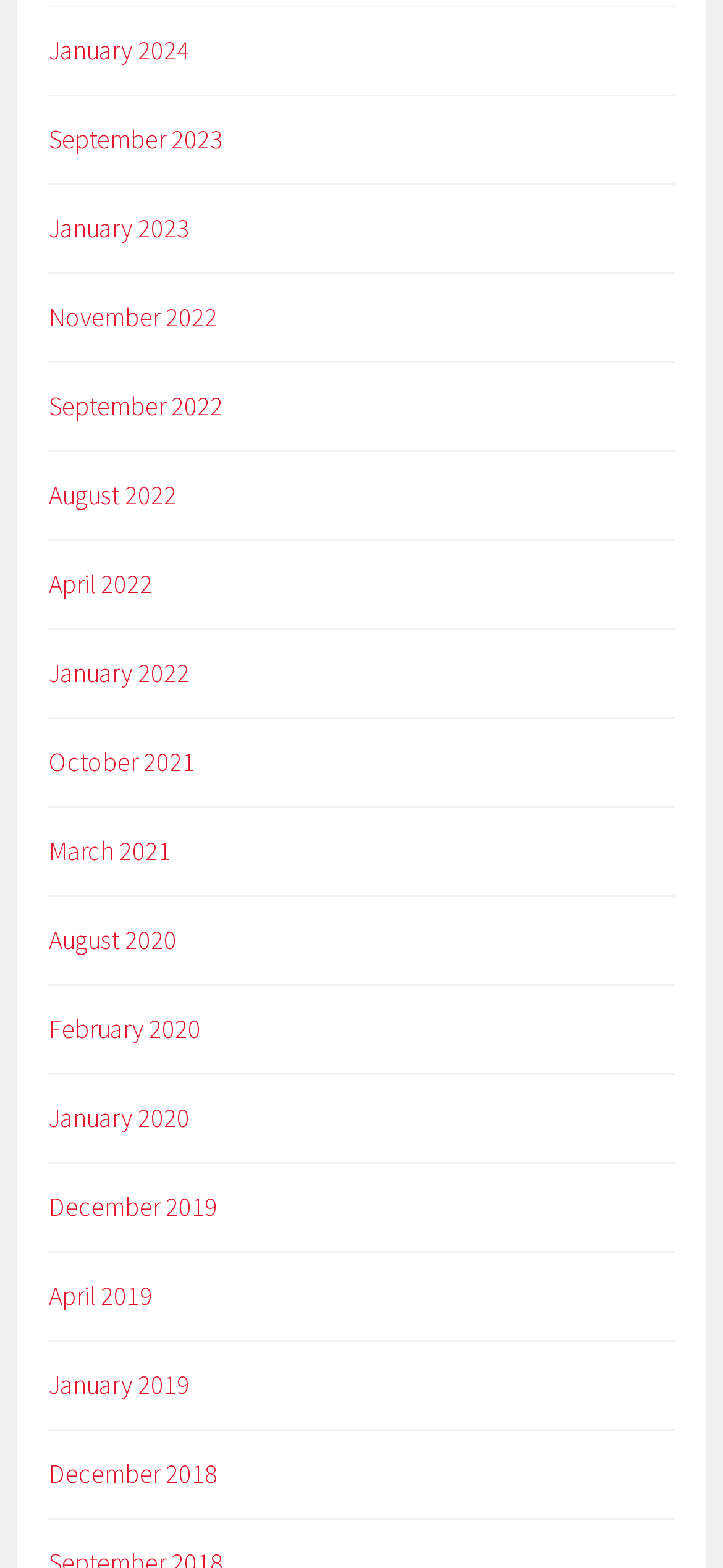Identify the bounding box for the given UI element using the description provided. Coordinates should be in the format (top-left x, top-left y, bottom-right x, bottom-right y) and must be between 0 and 1. Here is the description: January 2022

[0.068, 0.418, 0.263, 0.44]